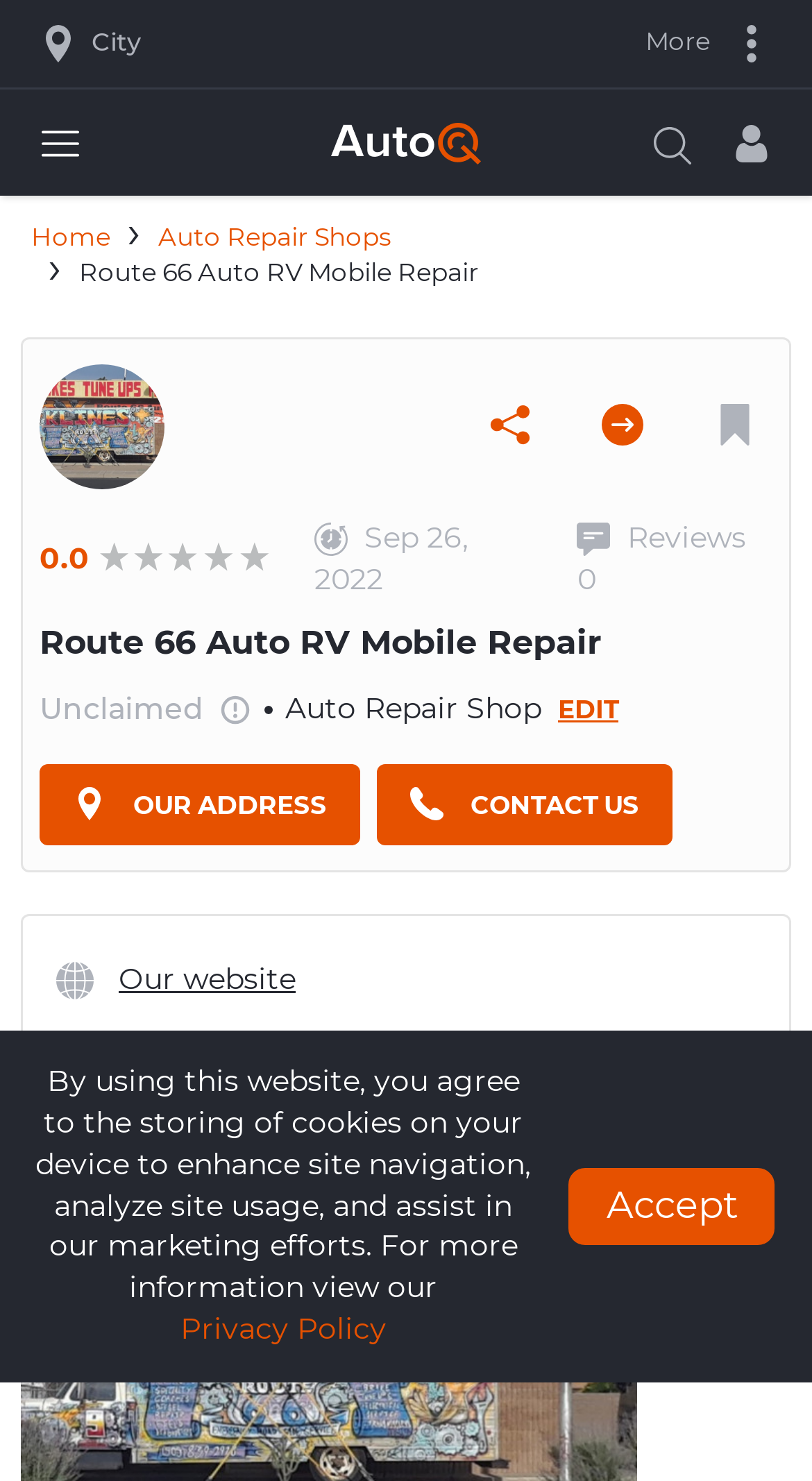From the screenshot, find the bounding box of the UI element matching this description: "Auto Repair Shops". Supply the bounding box coordinates in the form [left, top, right, bottom], each a float between 0 and 1.

[0.195, 0.149, 0.482, 0.173]